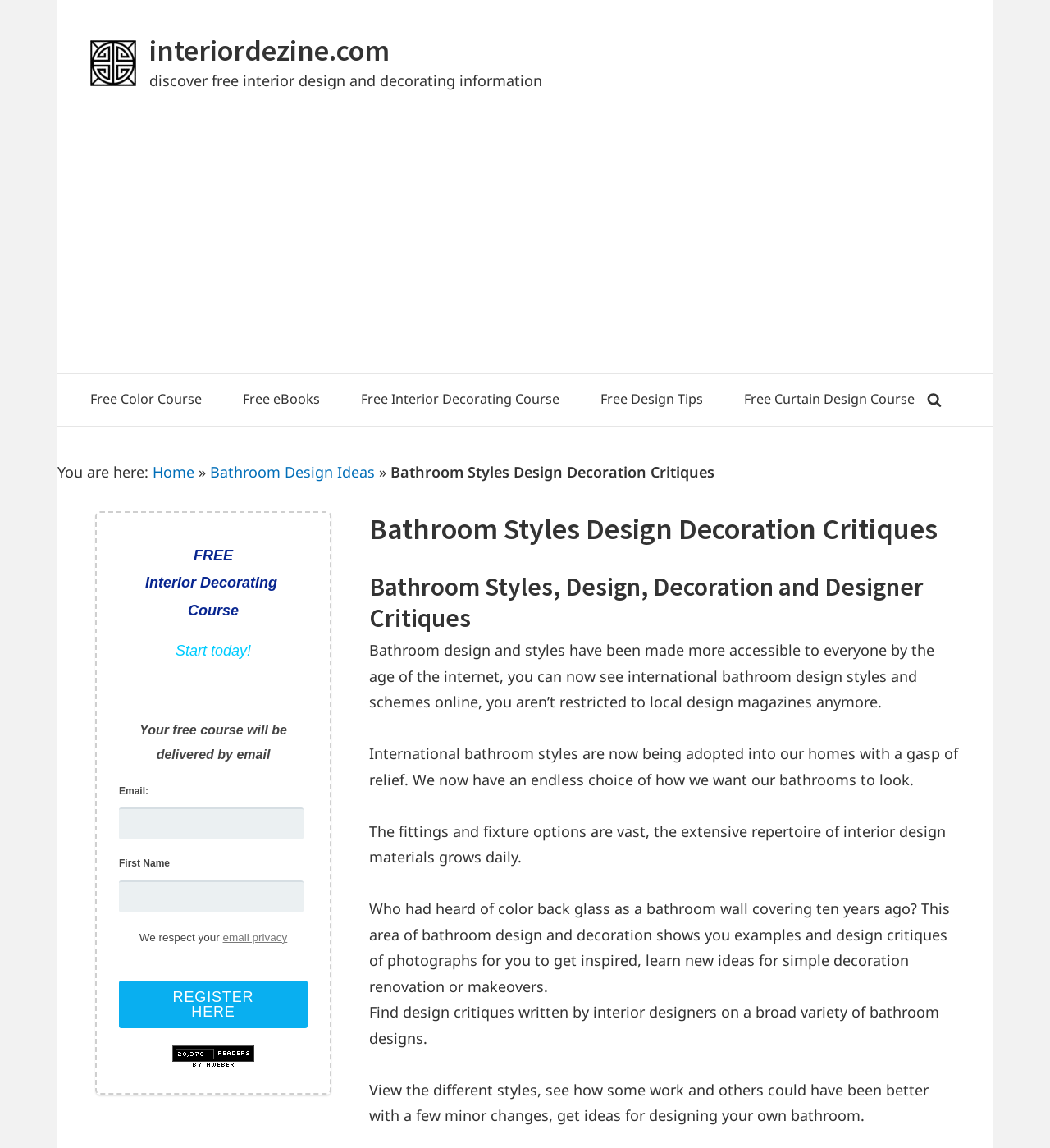Please specify the bounding box coordinates for the clickable region that will help you carry out the instruction: "Enter email address in the input field".

[0.113, 0.703, 0.289, 0.731]